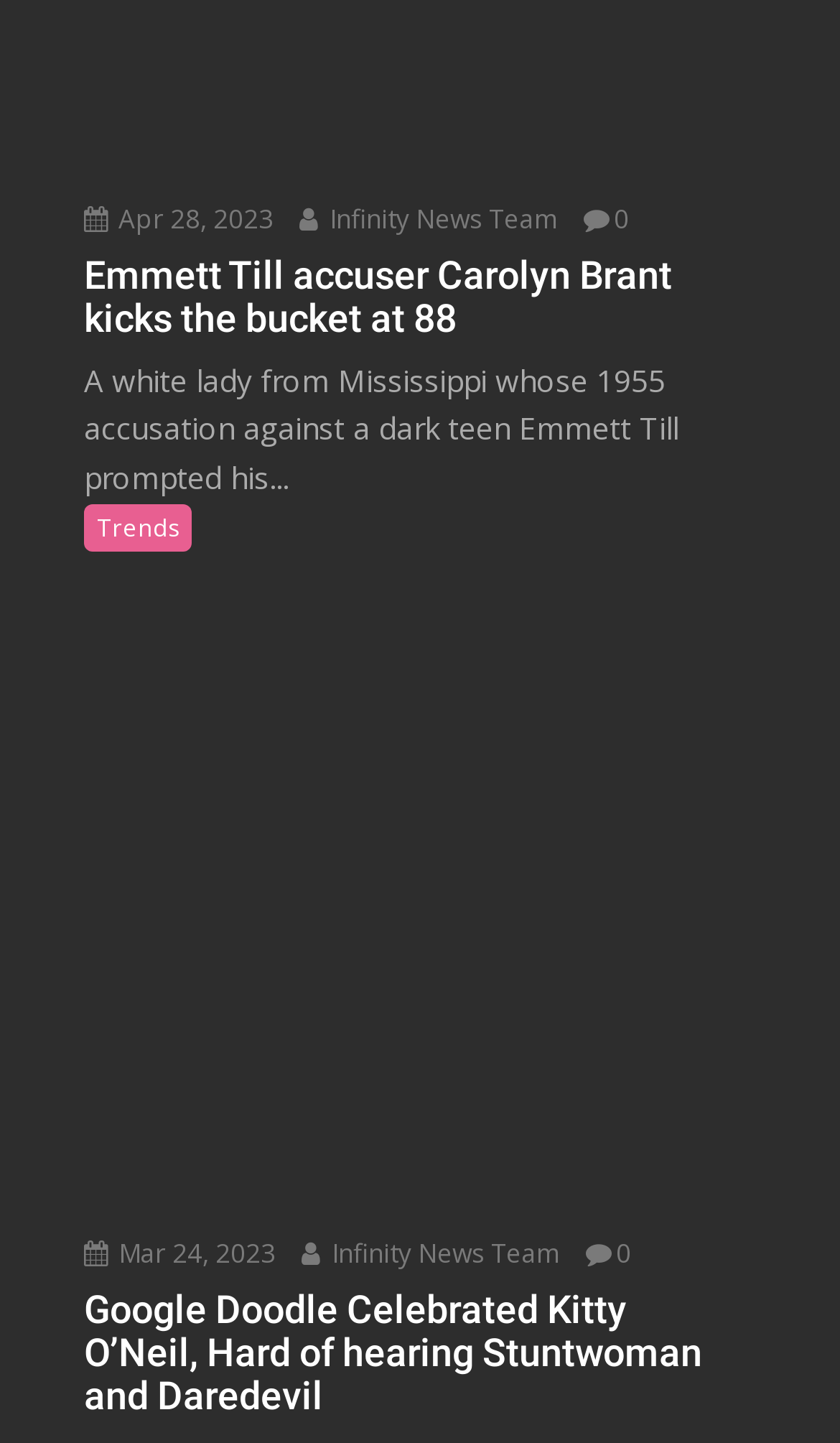Based on the element description "Trends", predict the bounding box coordinates of the UI element.

[0.1, 0.349, 0.228, 0.382]